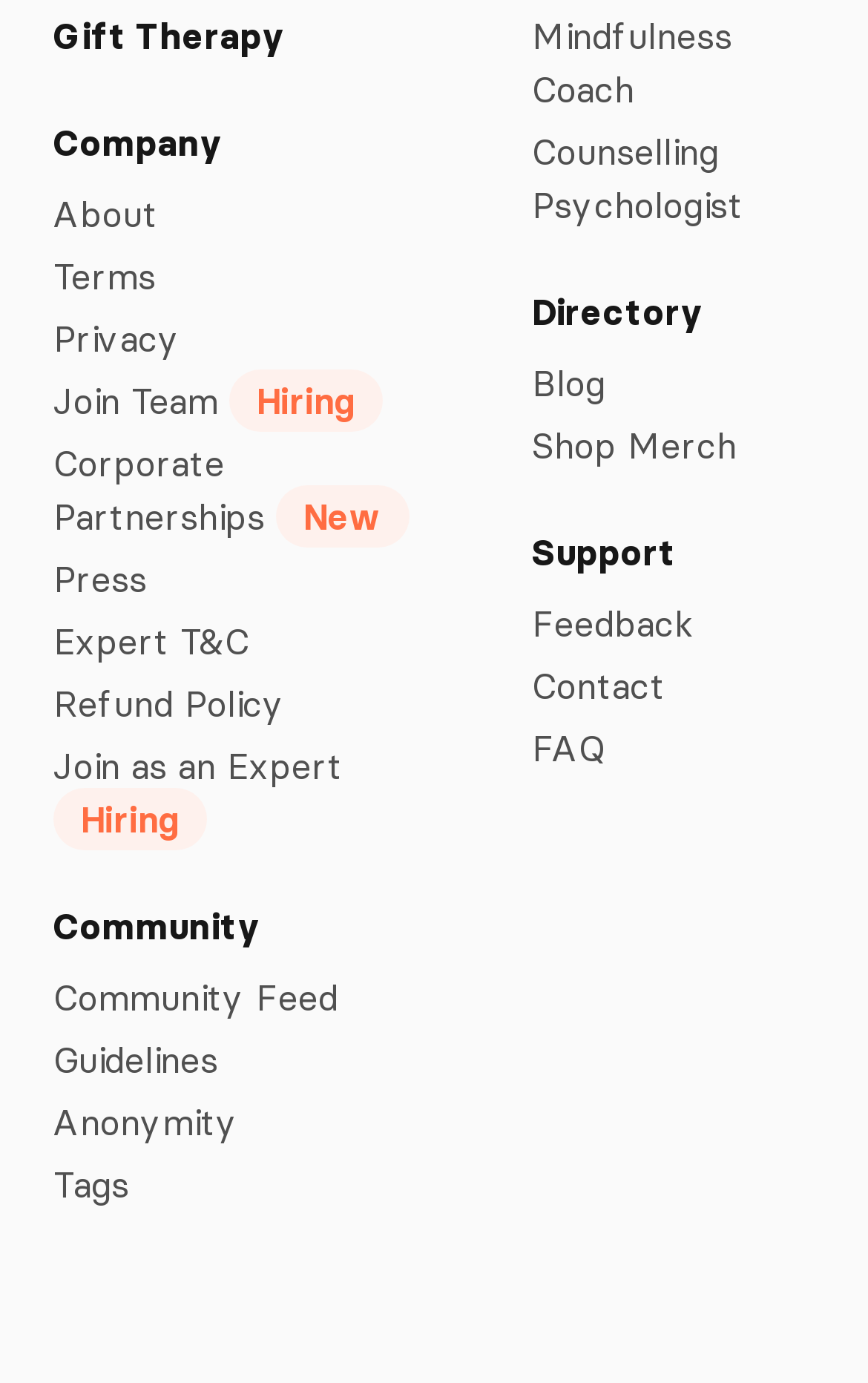Find the bounding box coordinates of the clickable area required to complete the following action: "View About page".

[0.062, 0.135, 0.49, 0.174]